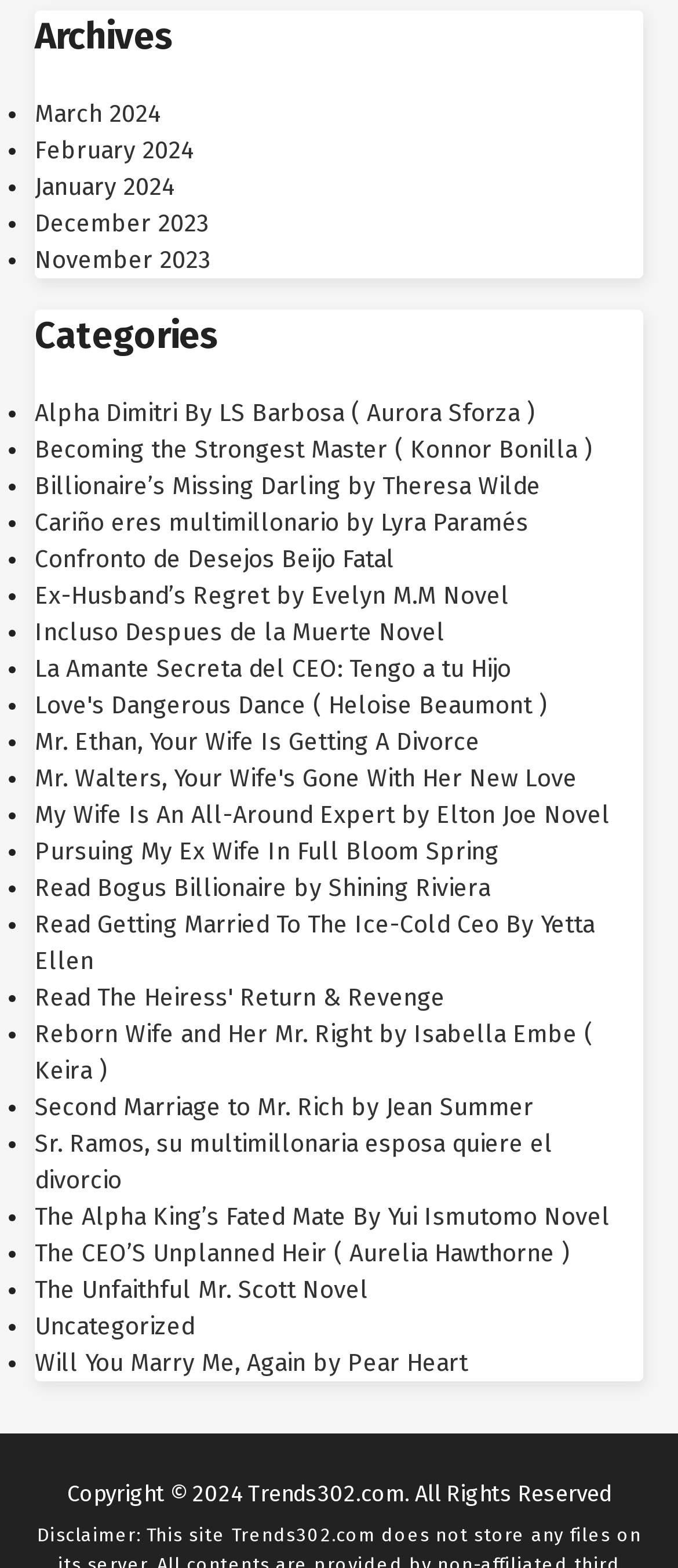Given the description February 2024, predict the bounding box coordinates of the UI element. Ensure the coordinates are in the format (top-left x, top-left y, bottom-right x, bottom-right y) and all values are between 0 and 1.

[0.051, 0.087, 0.287, 0.106]